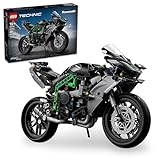Convey all the details present in the image.

The image showcases the LEGO Technic Kawasaki Ninja H2R Motorcycle, a highly detailed building kit designed for both display and play. The motorcycle model features intricate parts and realistic design elements, capturing the essence of the iconic Kawasaki Ninja H2R. Accompanying the motorcycle model is its packaging, which highlights key features and the level of detail included in the kit. This set is suitable for ages 10 and up, making it a perfect gift for young builders and vehicle enthusiasts alike. The model not only provides a rewarding building experience but also a striking display piece that showcases engineering and creativity.

Explore this collectible set to immerse yourself in the world of LEGO Technic and experience the thrill of constructing a legendary motorcycle model.